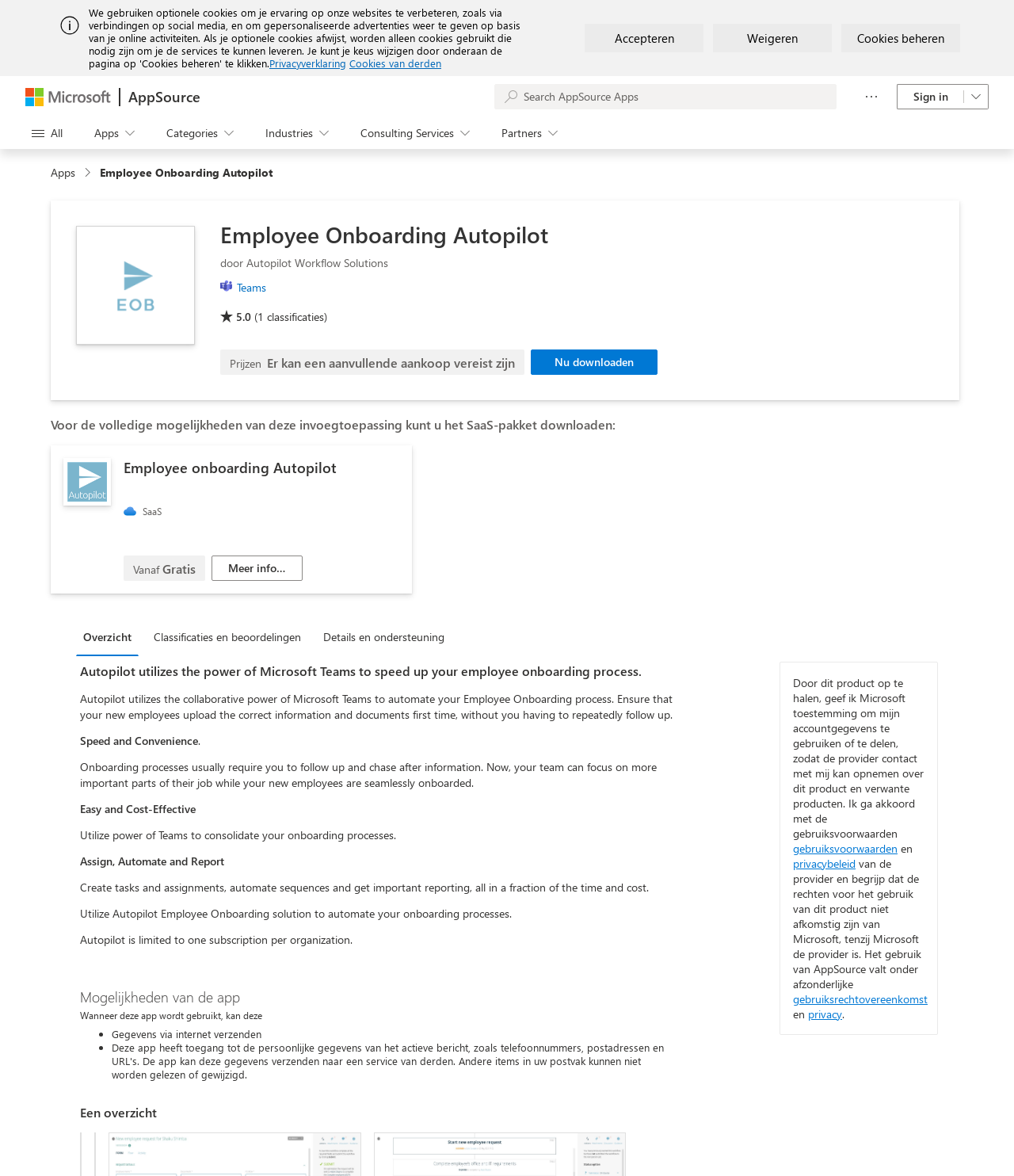What is the price of the app?
Answer with a single word or phrase, using the screenshot for reference.

Gratis